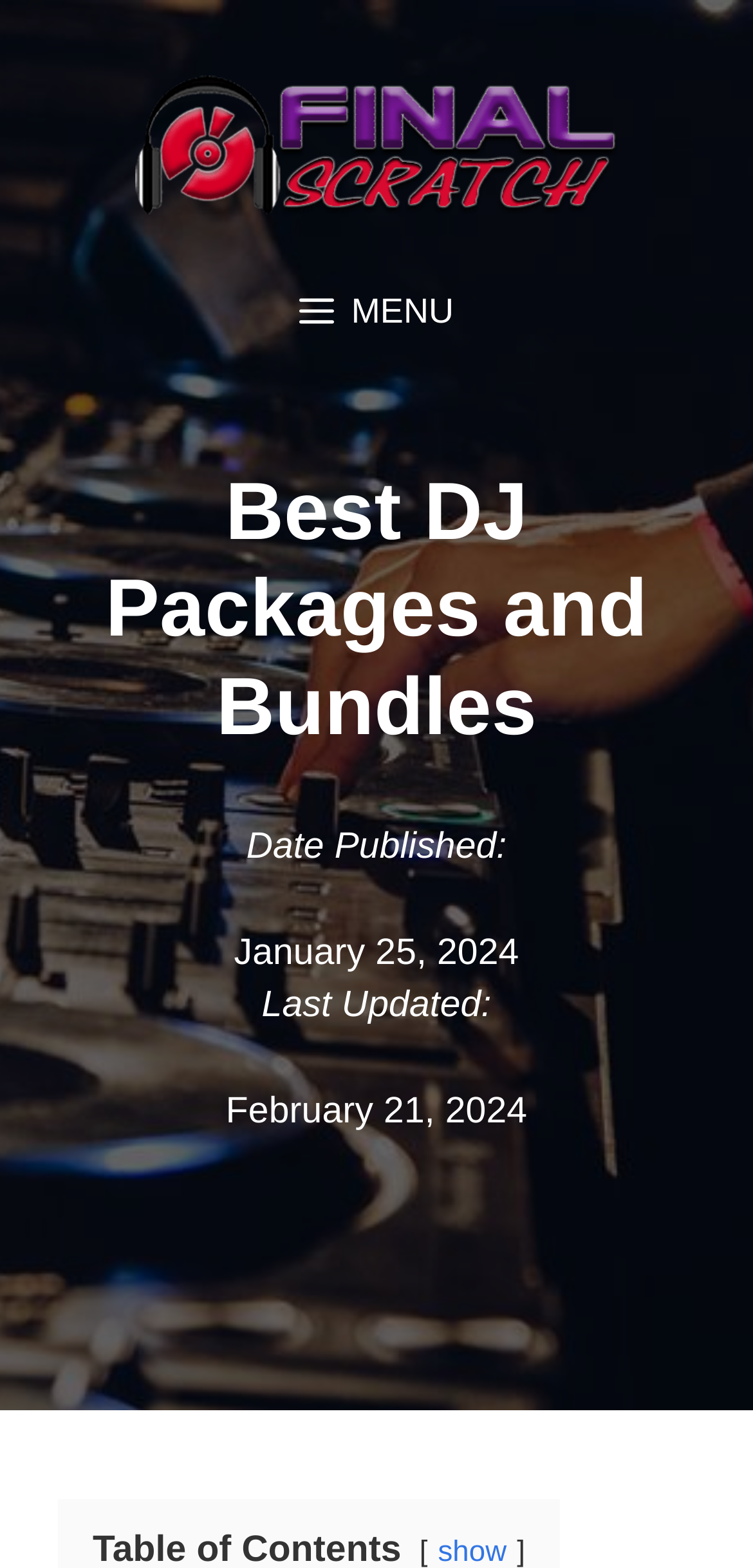When was the webpage last updated? Observe the screenshot and provide a one-word or short phrase answer.

February 21, 2024